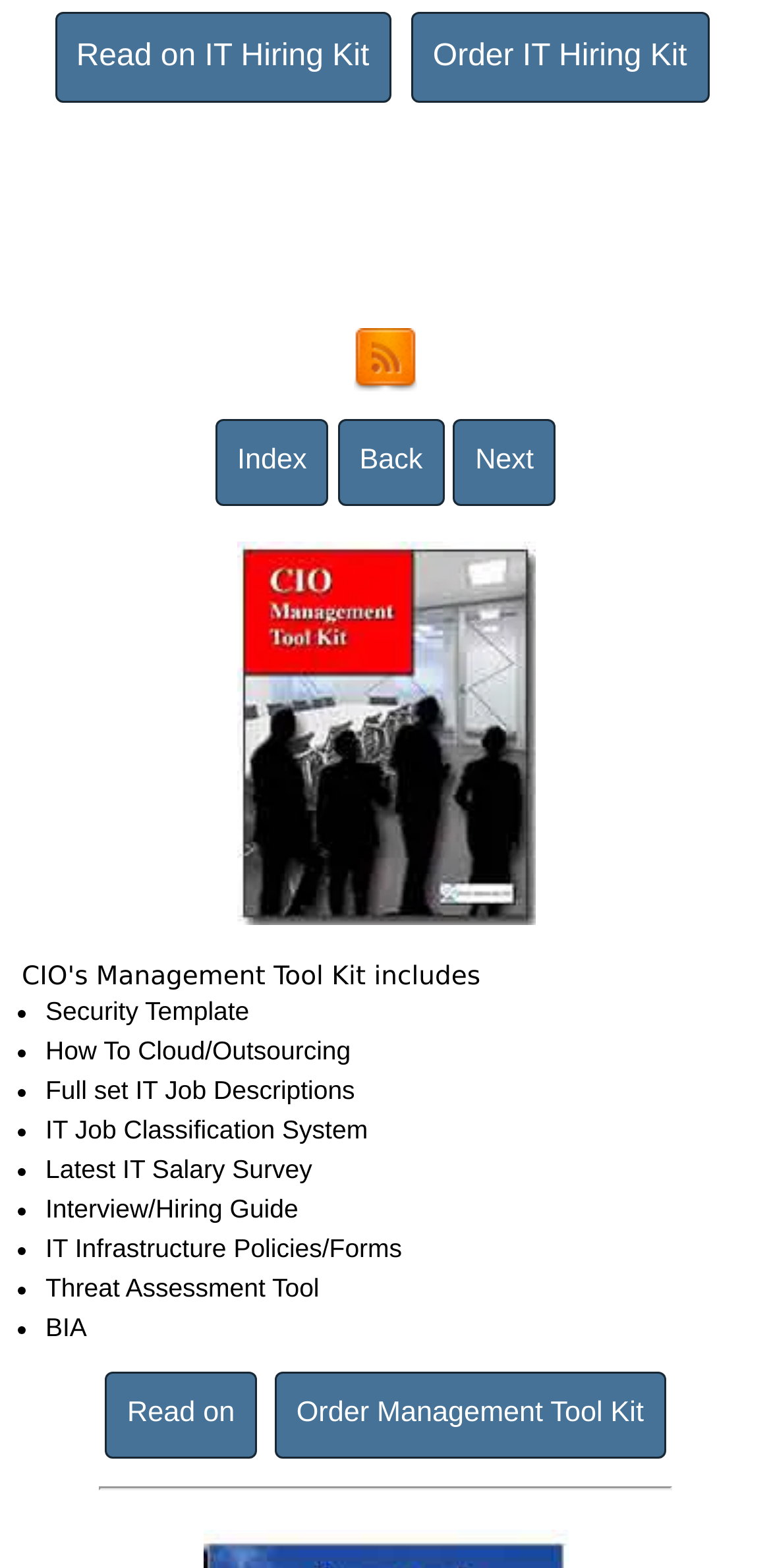What is the purpose of the image with the text 'Janco RSS Feed'?
Refer to the image and answer the question using a single word or phrase.

RSS Feed